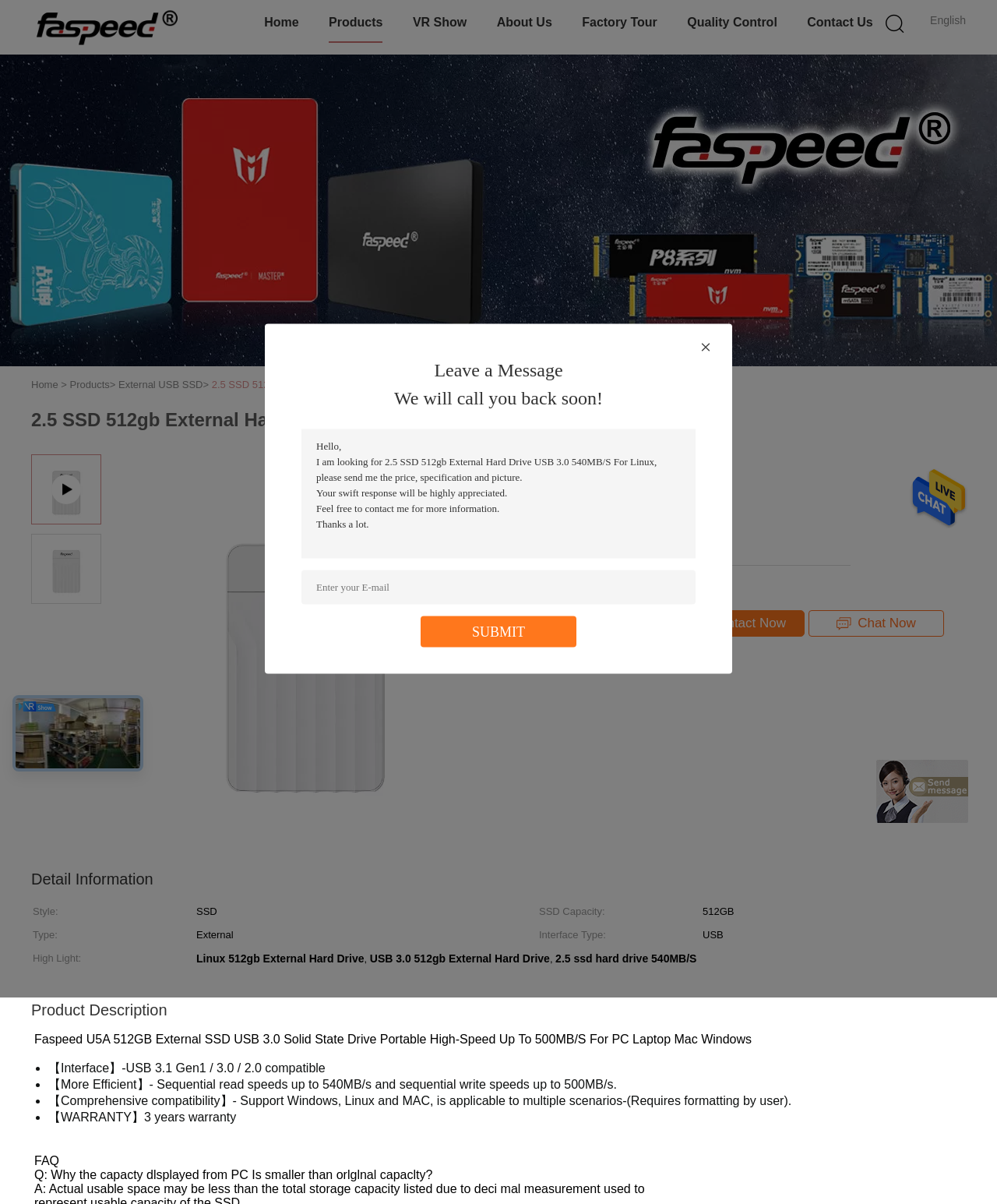Using the description: "Chat Now", identify the bounding box of the corresponding UI element in the screenshot.

[0.811, 0.507, 0.947, 0.529]